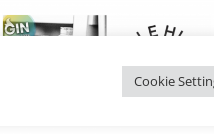Provide a comprehensive description of the image.

The image features a sleek interface for a website focused on gin, prominently displaying a colorful logo that highlights the word "GIN." Below this logo, there's a button labeled "Cookie Settings," which allows users to manage their cookie preferences for enhanced browsing experiences. The design reflects a modern aesthetic, contributing to an engaging user experience on a platform dedicated to gin enthusiasts and cocktail recipes. This web page likely serves as a resource for discovering various gins, mixers, and cocktail options.